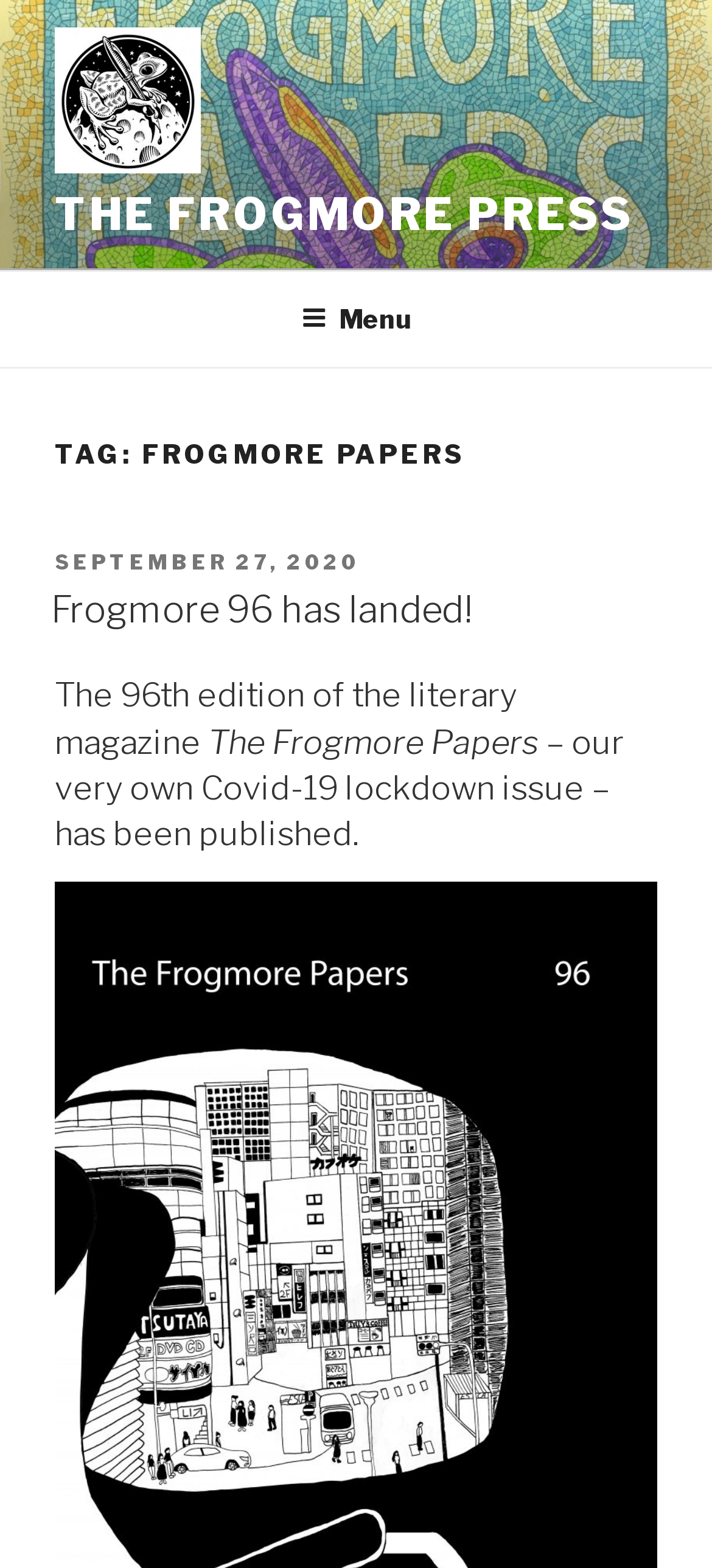What is the name of the literary magazine?
Utilize the image to construct a detailed and well-explained answer.

From the webpage, we can see that the heading 'TAG: FROGMORE PAPERS' is present, and also the text 'The Frogmore Papers' is mentioned in the description of the 96th edition of the literary magazine.